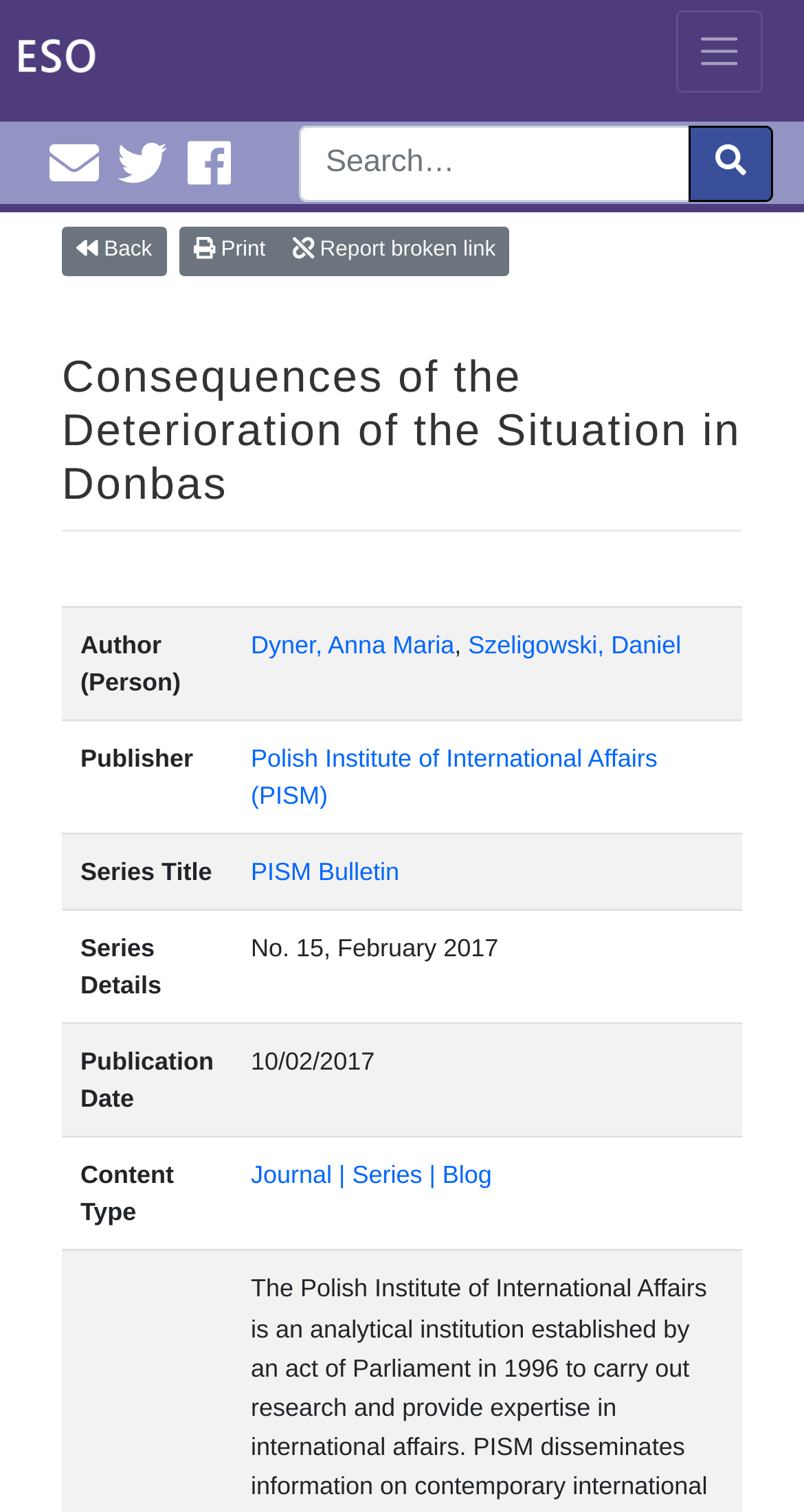Find the bounding box coordinates of the element to click in order to complete this instruction: "Search for a term". The bounding box coordinates must be four float numbers between 0 and 1, denoted as [left, top, right, bottom].

[0.333, 0.083, 1.0, 0.135]